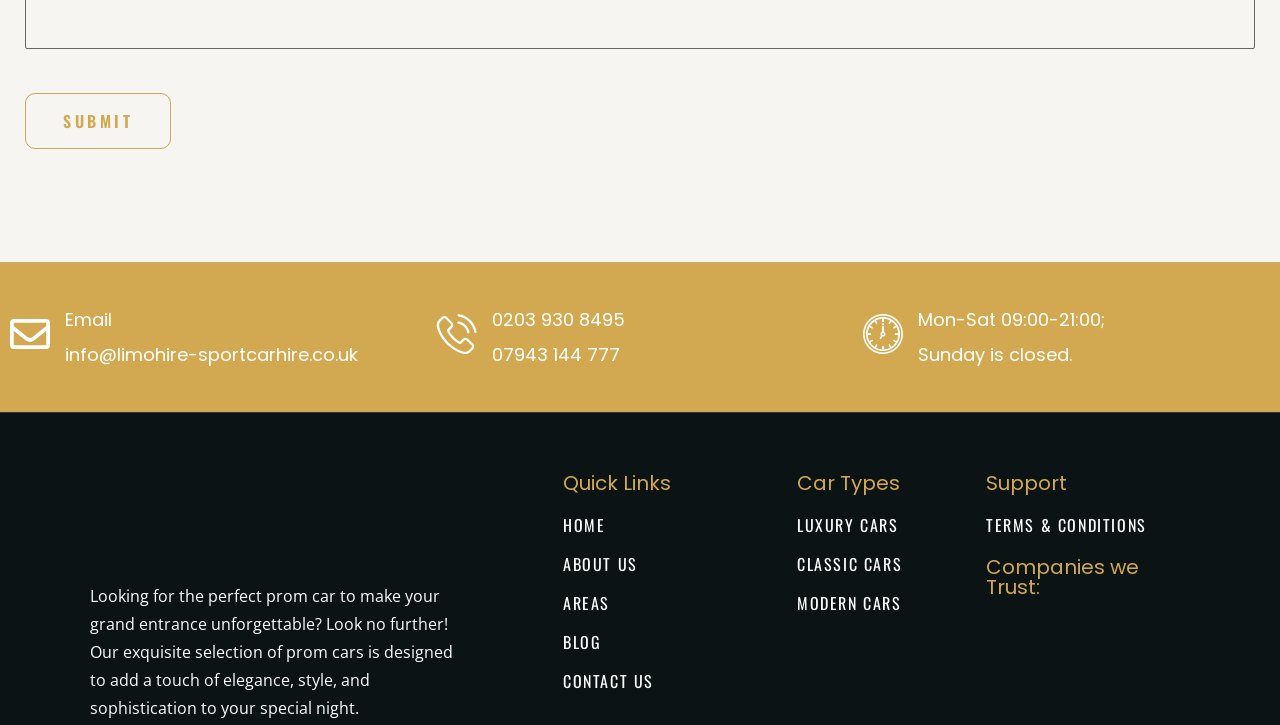Carefully examine the image and provide an in-depth answer to the question: What type of cars does the company offer?

I found the types of cars by looking at the links under the 'Car Types' heading, which lists 'LUXURY CARS', 'CLASSIC CARS', and 'MODERN CARS' as the options.